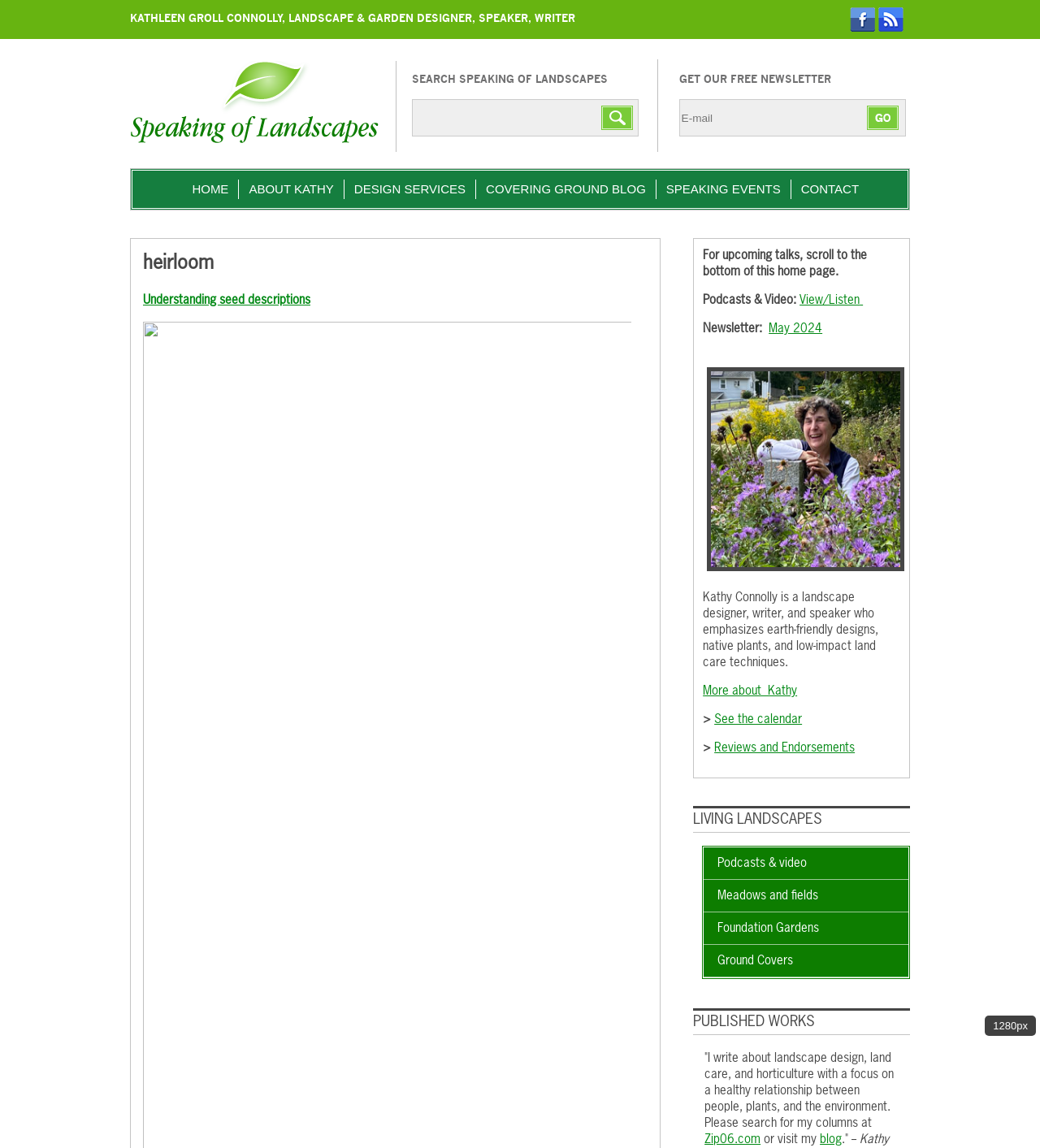Provide the bounding box coordinates of the area you need to click to execute the following instruction: "View podcasts and videos".

[0.769, 0.256, 0.827, 0.267]